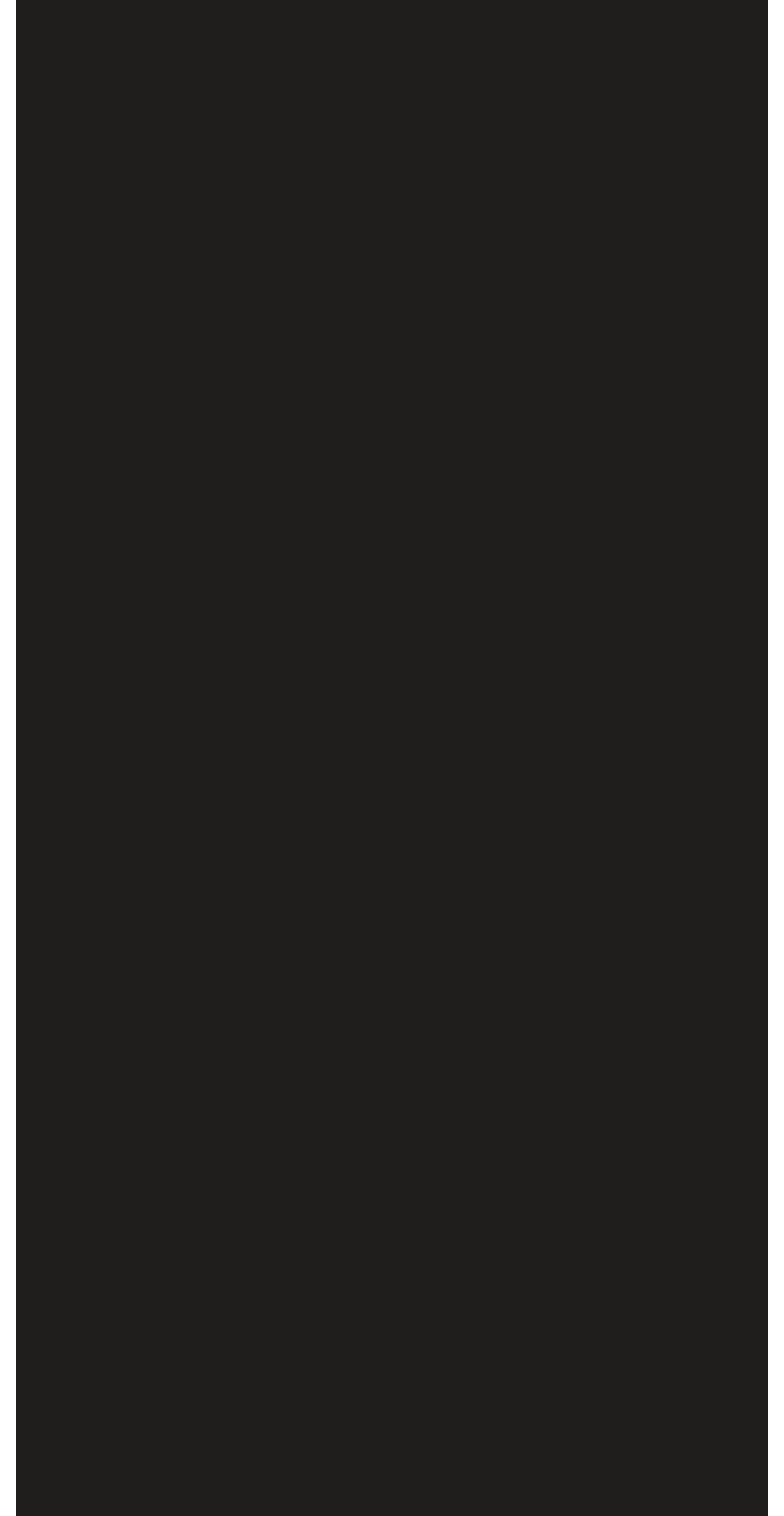Predict the bounding box coordinates for the UI element described as: "Privacy Policy". The coordinates should be four float numbers between 0 and 1, presented as [left, top, right, bottom].

[0.103, 0.91, 0.479, 0.936]